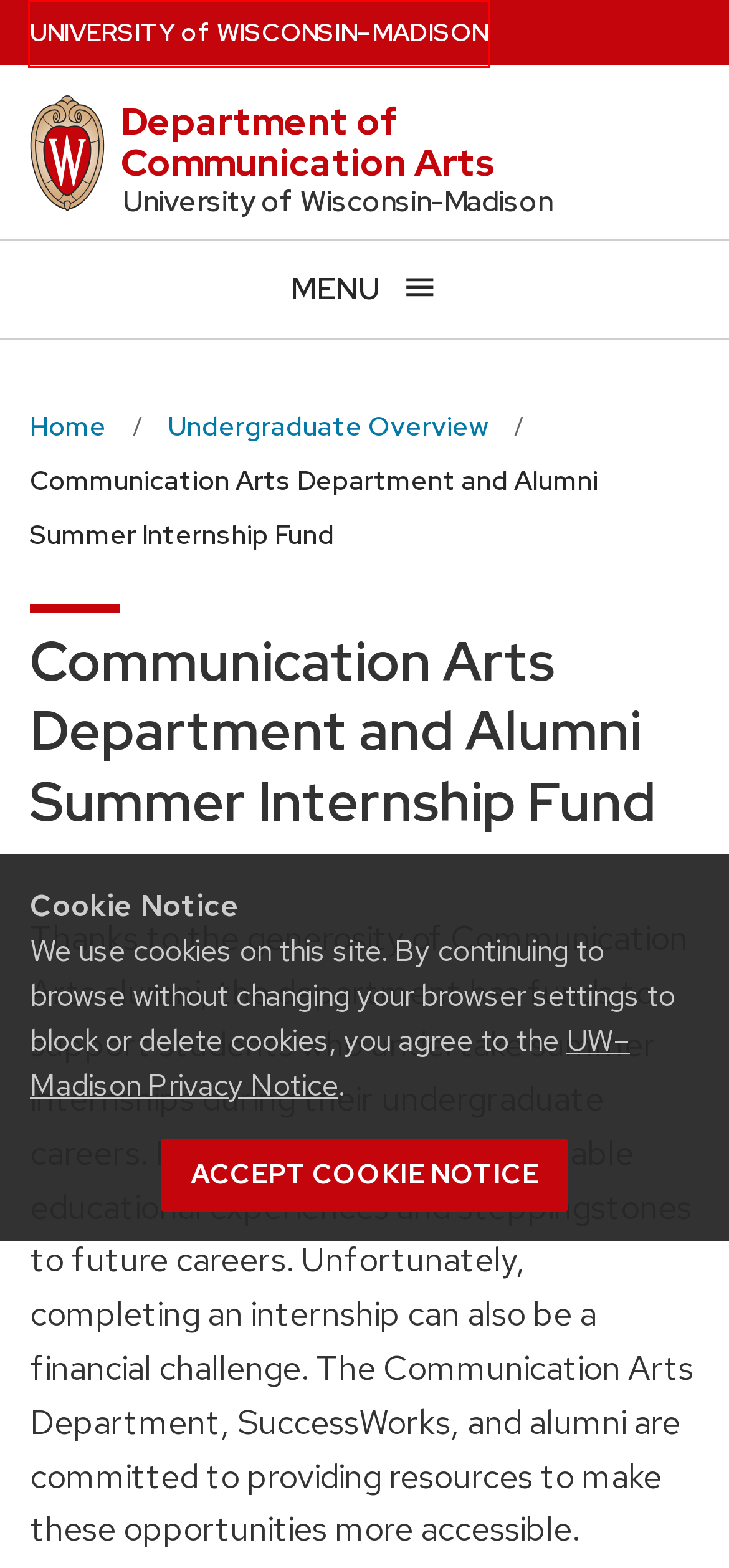Inspect the screenshot of a webpage with a red rectangle bounding box. Identify the webpage description that best corresponds to the new webpage after clicking the element inside the bounding box. Here are the candidates:
A. Department of Communication Arts – University of Wisconsin-Madison – UW–Madison
B. Universities of Wisconsin - Unlimited Opportunity
C. Undergraduate Overview – Department of Communication Arts – UW–Madison
D. Money for your Internship – SuccessWorks – UW–Madison
E. Communication Arts KnowledgeBase
F. Privacy Notice - University of Wisconsin–Madison
G. Academic Advising – Department of Communication Arts – UW–Madison
H. University of Wisconsin–Madison

H